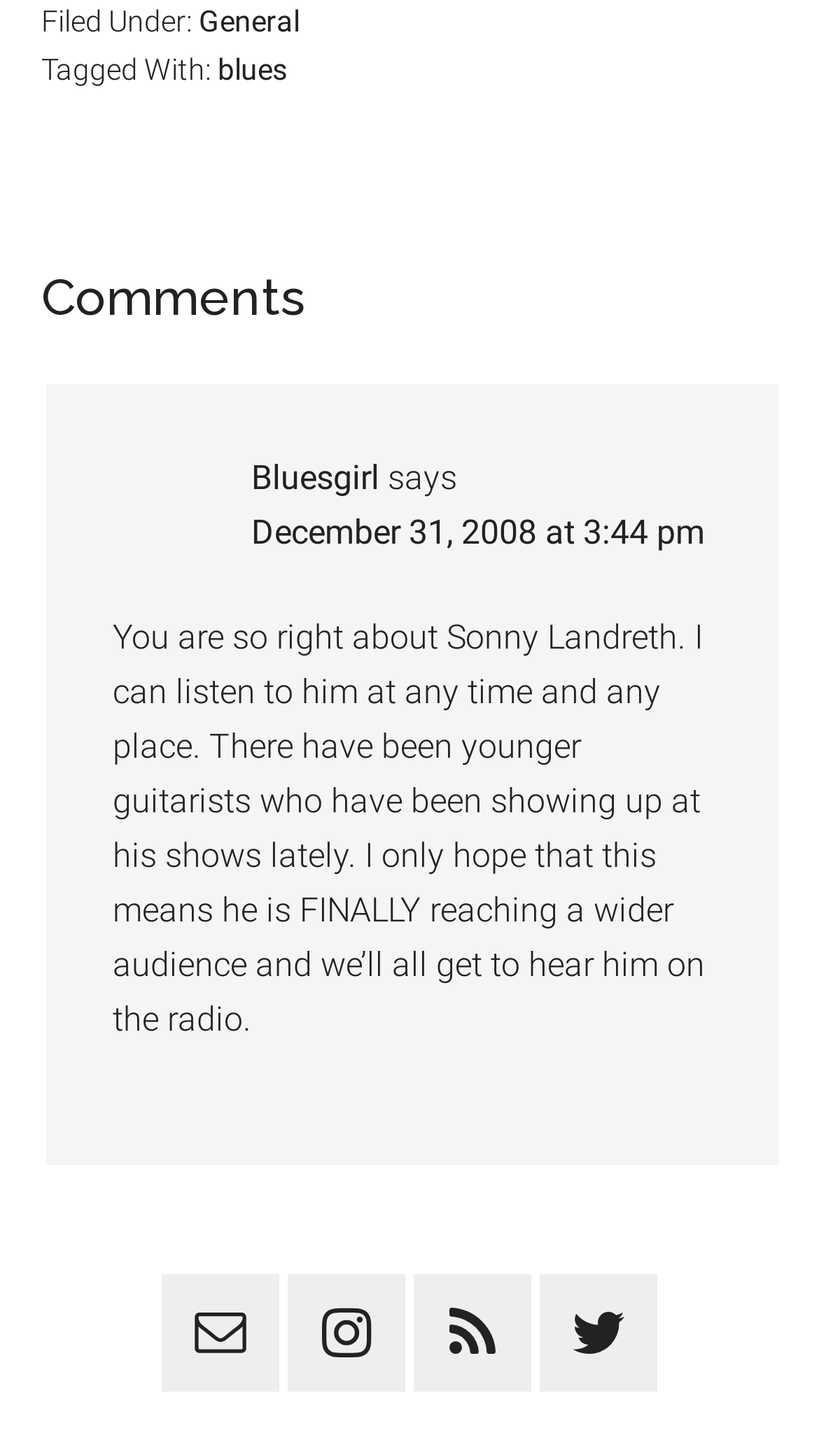Please identify the bounding box coordinates of the clickable region that I should interact with to perform the following instruction: "Click on the 'General' category". The coordinates should be expressed as four float numbers between 0 and 1, i.e., [left, top, right, bottom].

[0.242, 0.003, 0.365, 0.026]